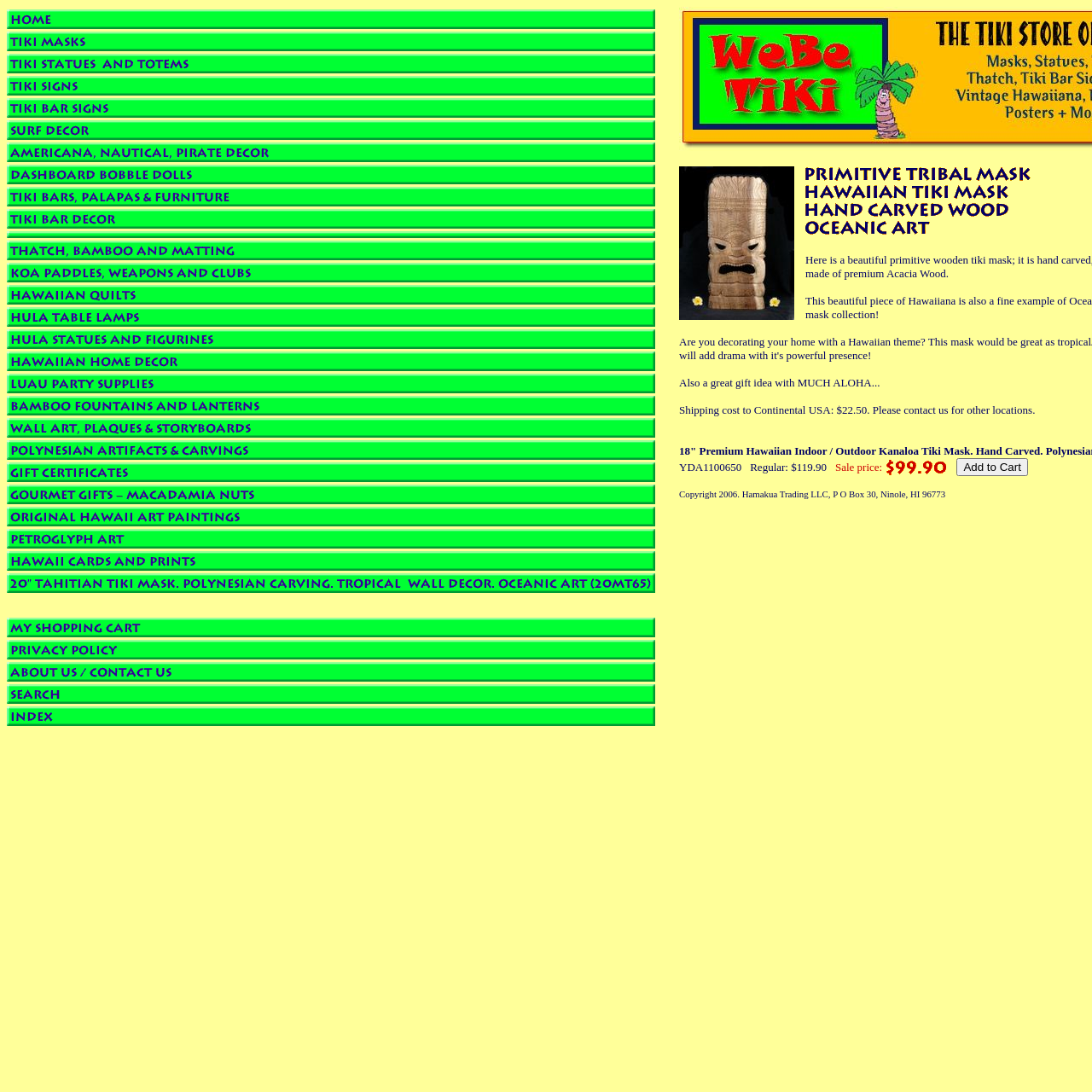What is the material of the Tiki Mask? Look at the image and give a one-word or short phrase answer.

Wood